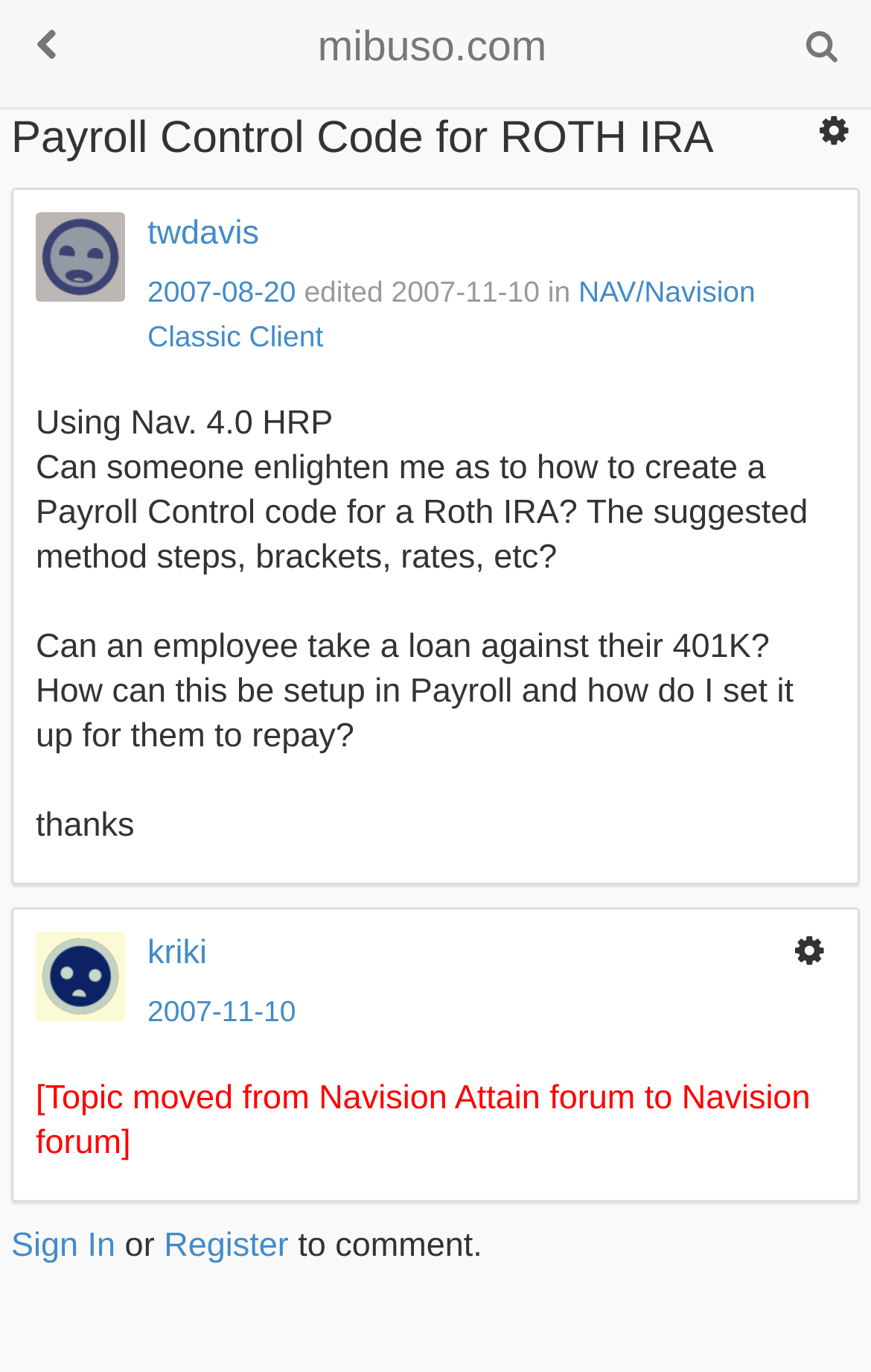Given the description: "Register", determine the bounding box coordinates of the UI element. The coordinates should be formatted as four float numbers between 0 and 1, [left, top, right, bottom].

[0.188, 0.894, 0.331, 0.921]